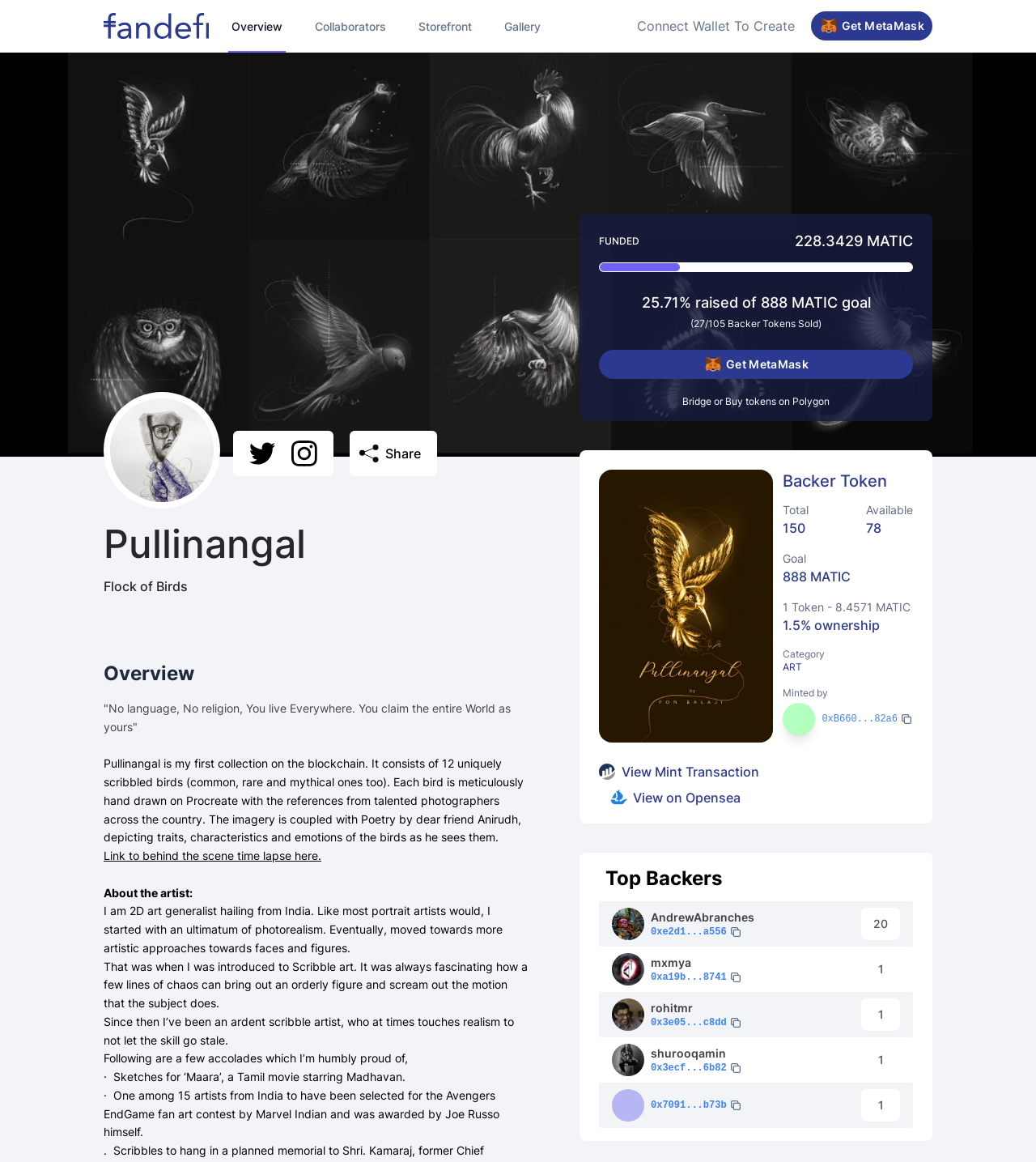Please identify the bounding box coordinates of where to click in order to follow the instruction: "View Mint Transaction".

[0.6, 0.657, 0.733, 0.671]